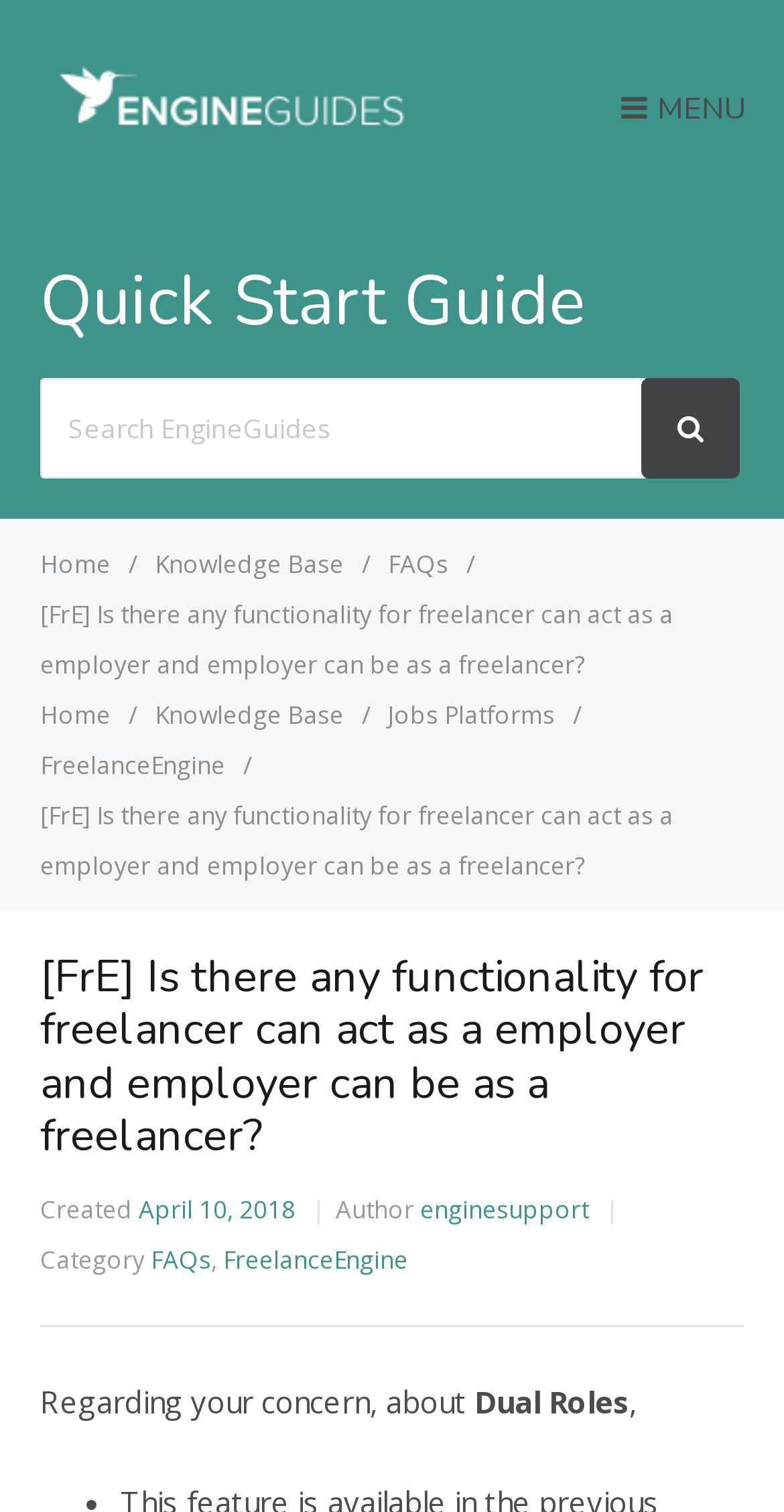Identify the bounding box coordinates for the element that needs to be clicked to fulfill this instruction: "Go to the Knowledge Base". Provide the coordinates in the format of four float numbers between 0 and 1: [left, top, right, bottom].

[0.197, 0.362, 0.446, 0.384]